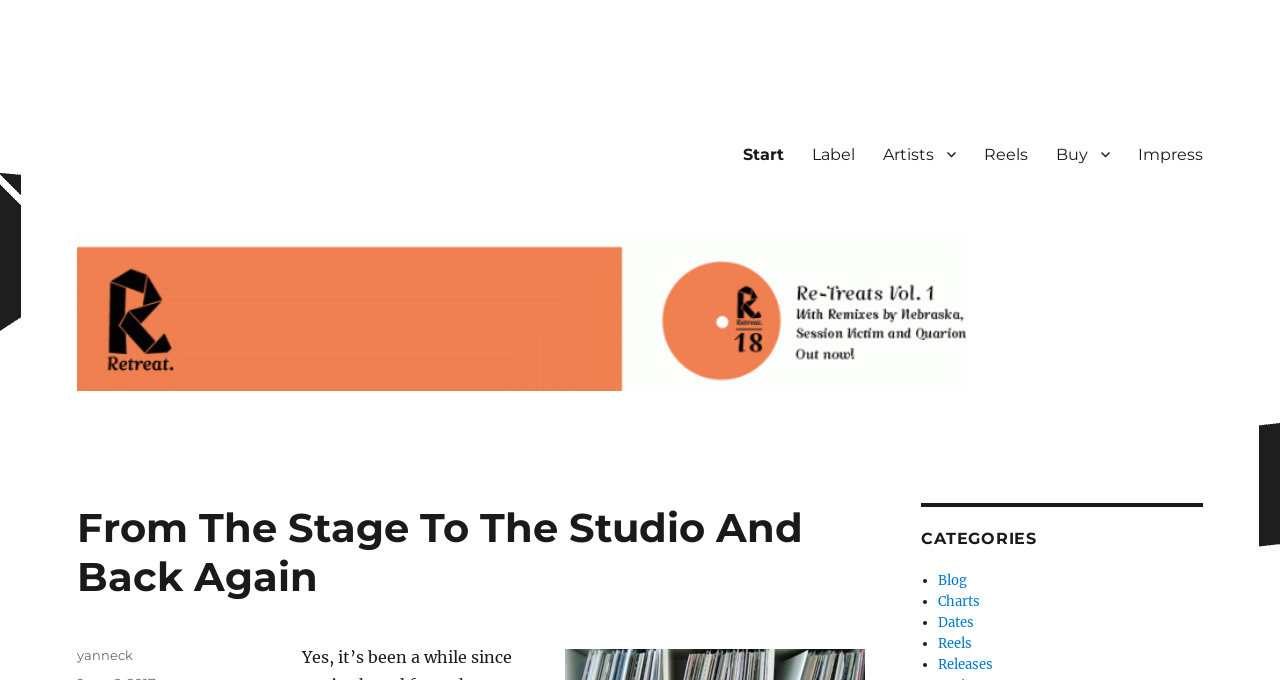Find the bounding box coordinates of the element to click in order to complete the given instruction: "view 'Reels'."

[0.758, 0.196, 0.814, 0.257]